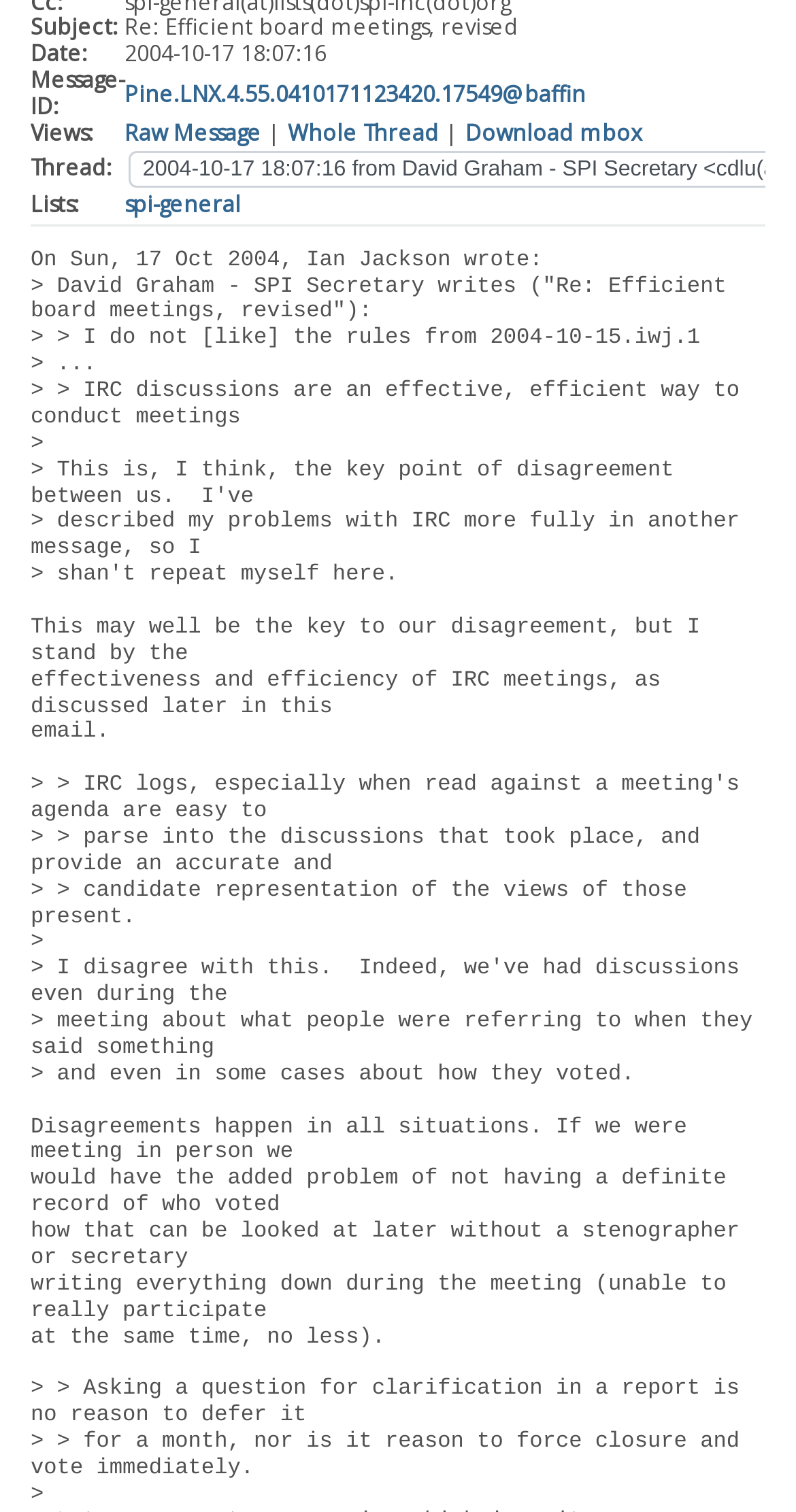For the given element description Pine.LNX.4.55.0410171123420.17549@baffin, determine the bounding box coordinates of the UI element. The coordinates should follow the format (top-left x, top-left y, bottom-right x, bottom-right y) and be within the range of 0 to 1.

[0.156, 0.052, 0.736, 0.071]